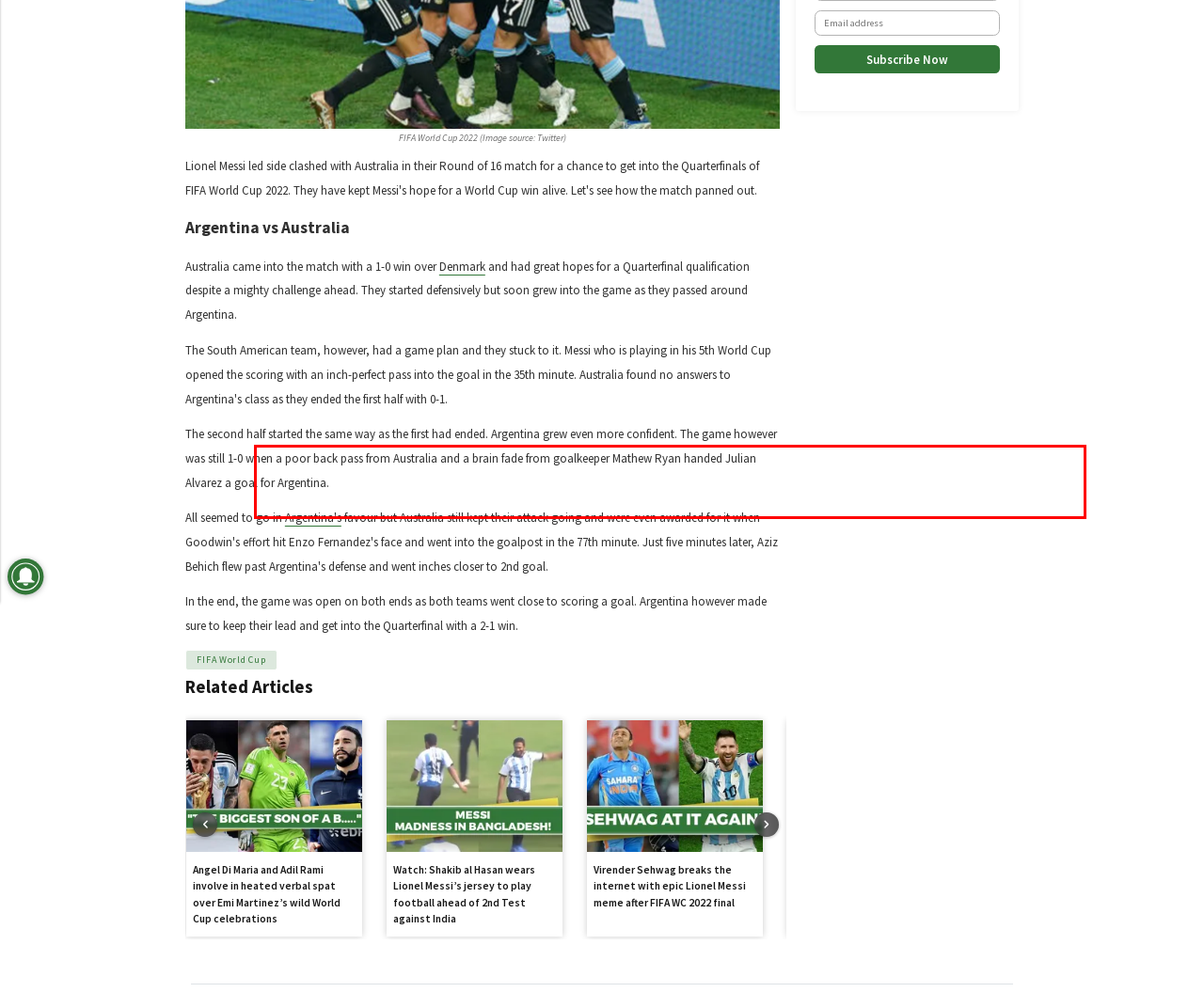Using the provided screenshot of a webpage, recognize the text inside the red rectangle bounding box by performing OCR.

Lionel Messi led side clashed with Australia in their Round of 16 match for a chance to get into the Quarterfinals of FIFA World Cup 2022. They have kept Messi's hope for a World Cup win alive. Let's see how the match panned out.